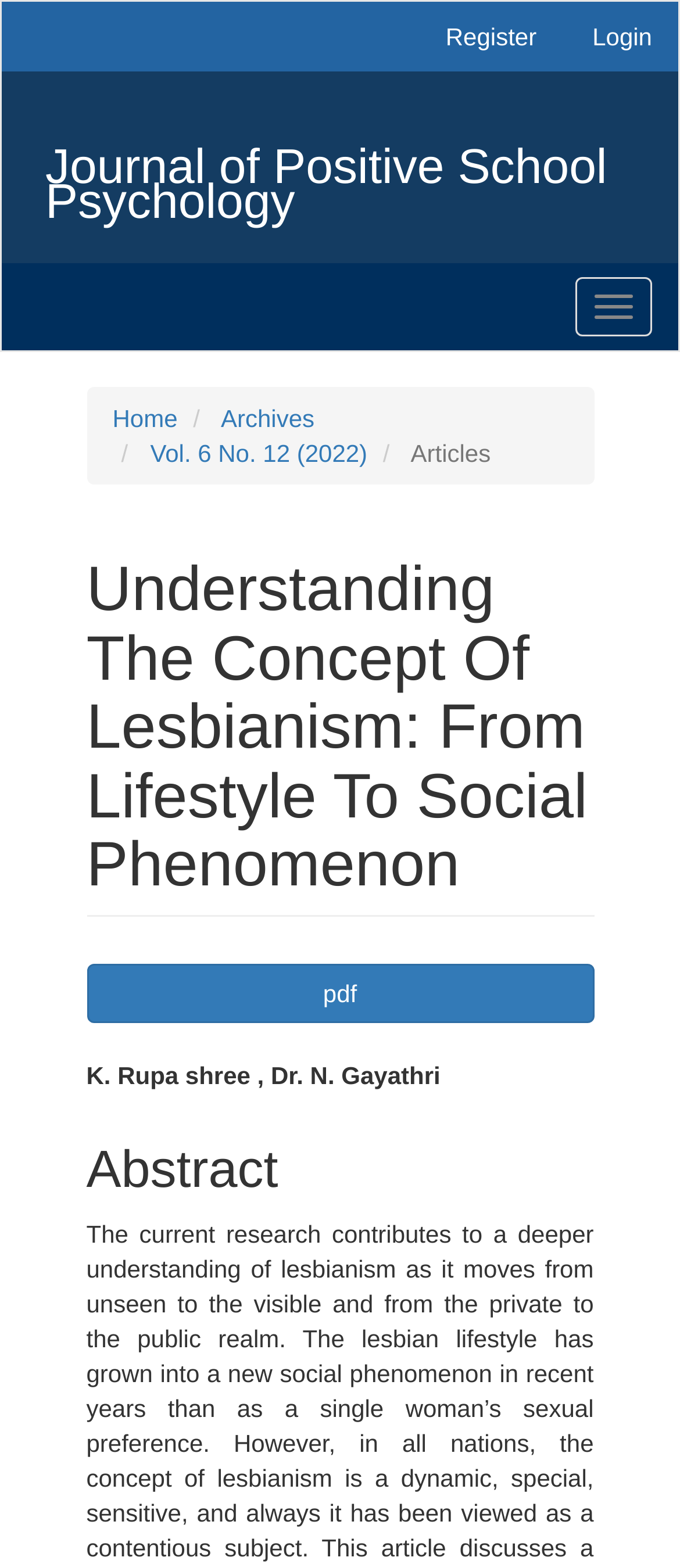Could you highlight the region that needs to be clicked to execute the instruction: "Toggle the navigation menu"?

[0.846, 0.177, 0.959, 0.215]